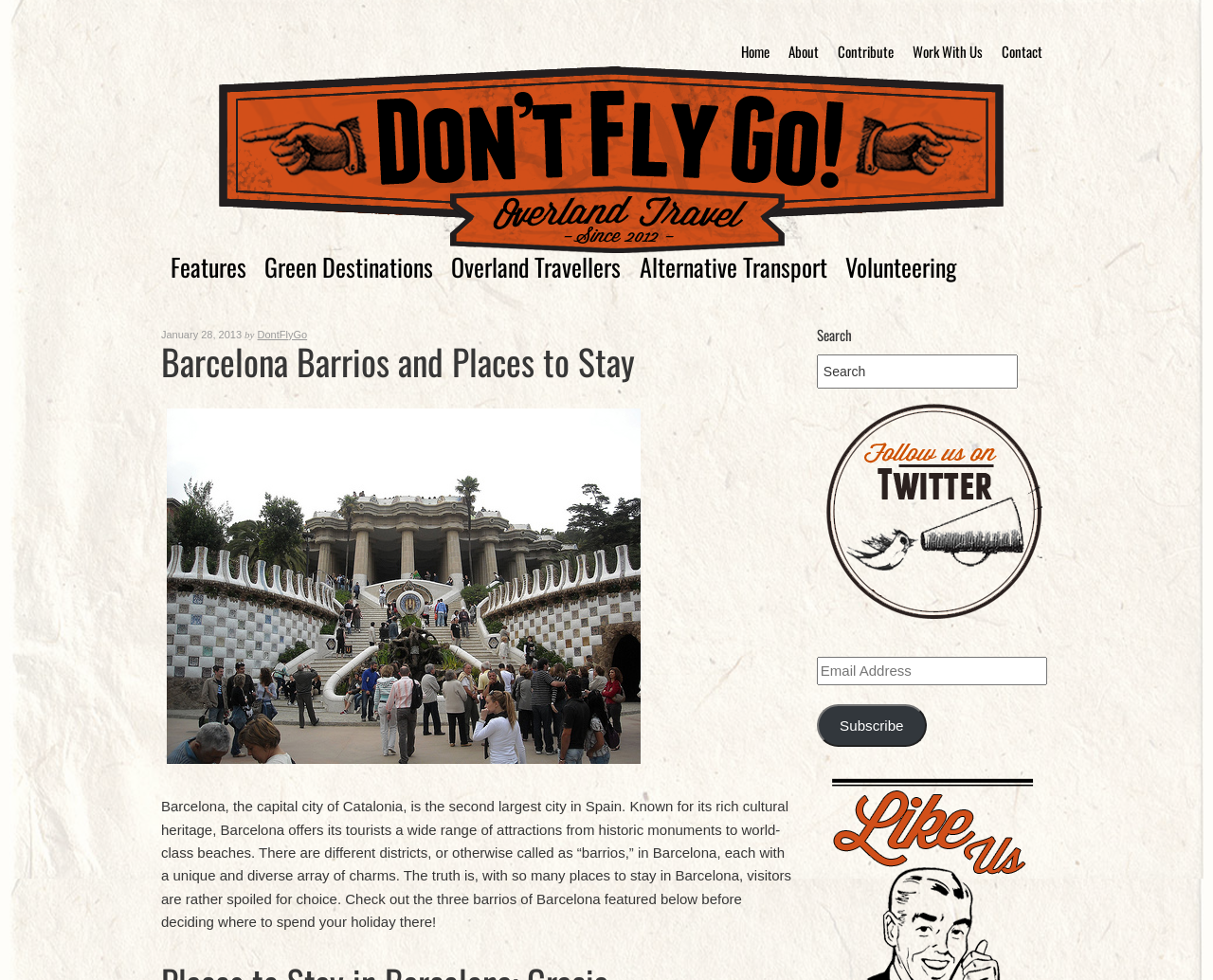Locate the UI element described by Overland Travellers in the provided webpage screenshot. Return the bounding box coordinates in the format (top-left x, top-left y, bottom-right x, bottom-right y), ensuring all values are between 0 and 1.

[0.365, 0.253, 0.52, 0.294]